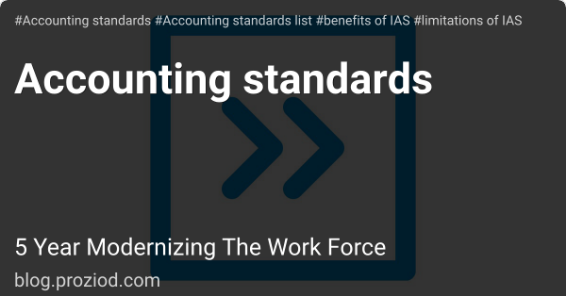Describe every detail you can see in the image.

The image prominently features the title "Accounting standards," showcased in bold letters, indicating an insightful discussion about regulatory frameworks guiding financial reporting. Accompanying the title is a graphic element with two rightward arrows, symbolizing progression and modernization in the field of accounting. Below the title, the phrase "5 Year Modernizing The Work Force" suggests a focused initiative or timeframe aimed at enhancing accounting practices. The tagline also includes the URL "blog.proziod.com," directing viewers to more comprehensive content on the subject. The overall design emphasizes clarity and engagement, inviting readers to delve deeper into the nuances of accounting standards and their impact on workforce modernization.